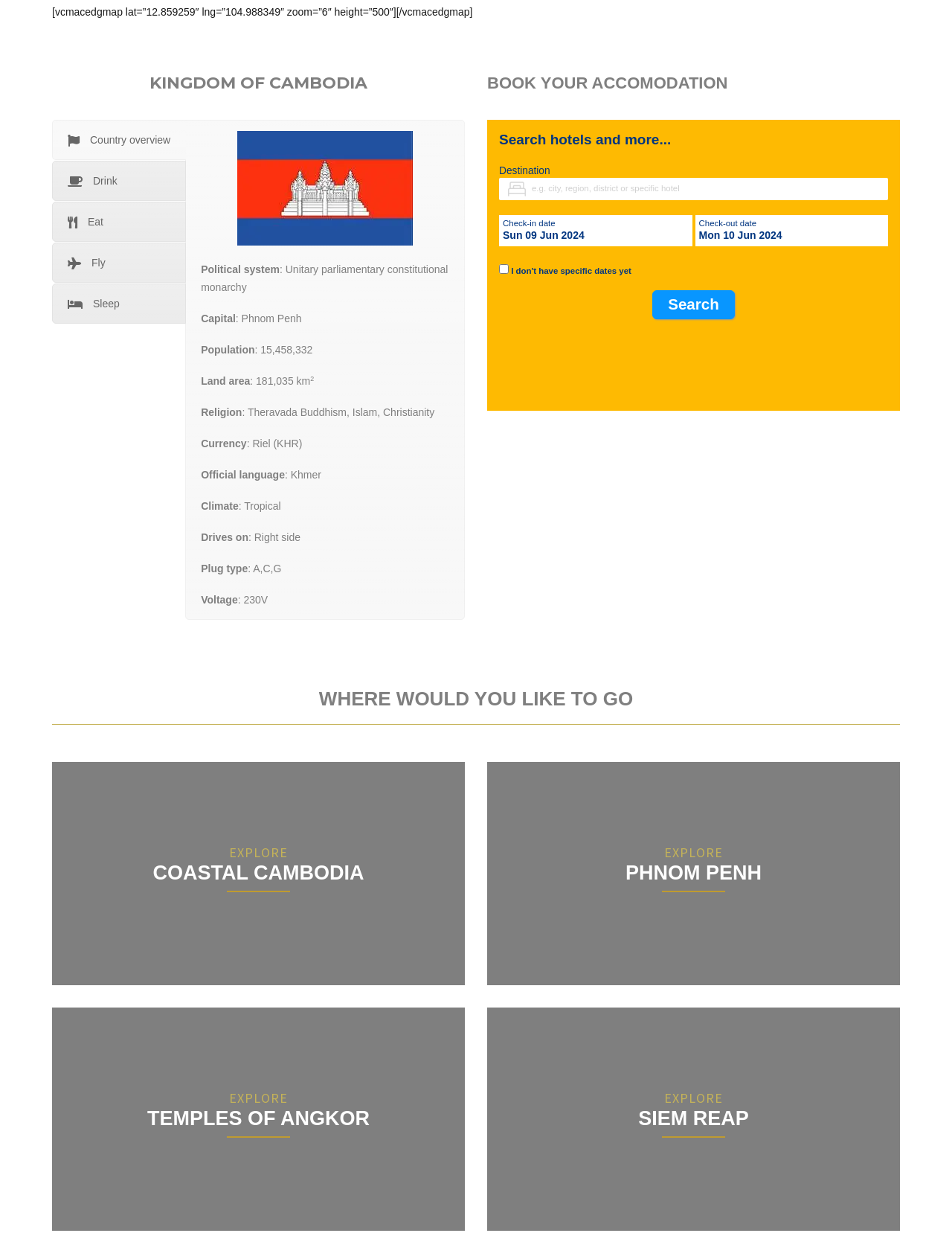Can you identify the bounding box coordinates of the clickable region needed to carry out this instruction: 'Click on 'Drink''? The coordinates should be four float numbers within the range of 0 to 1, stated as [left, top, right, bottom].

[0.055, 0.13, 0.195, 0.163]